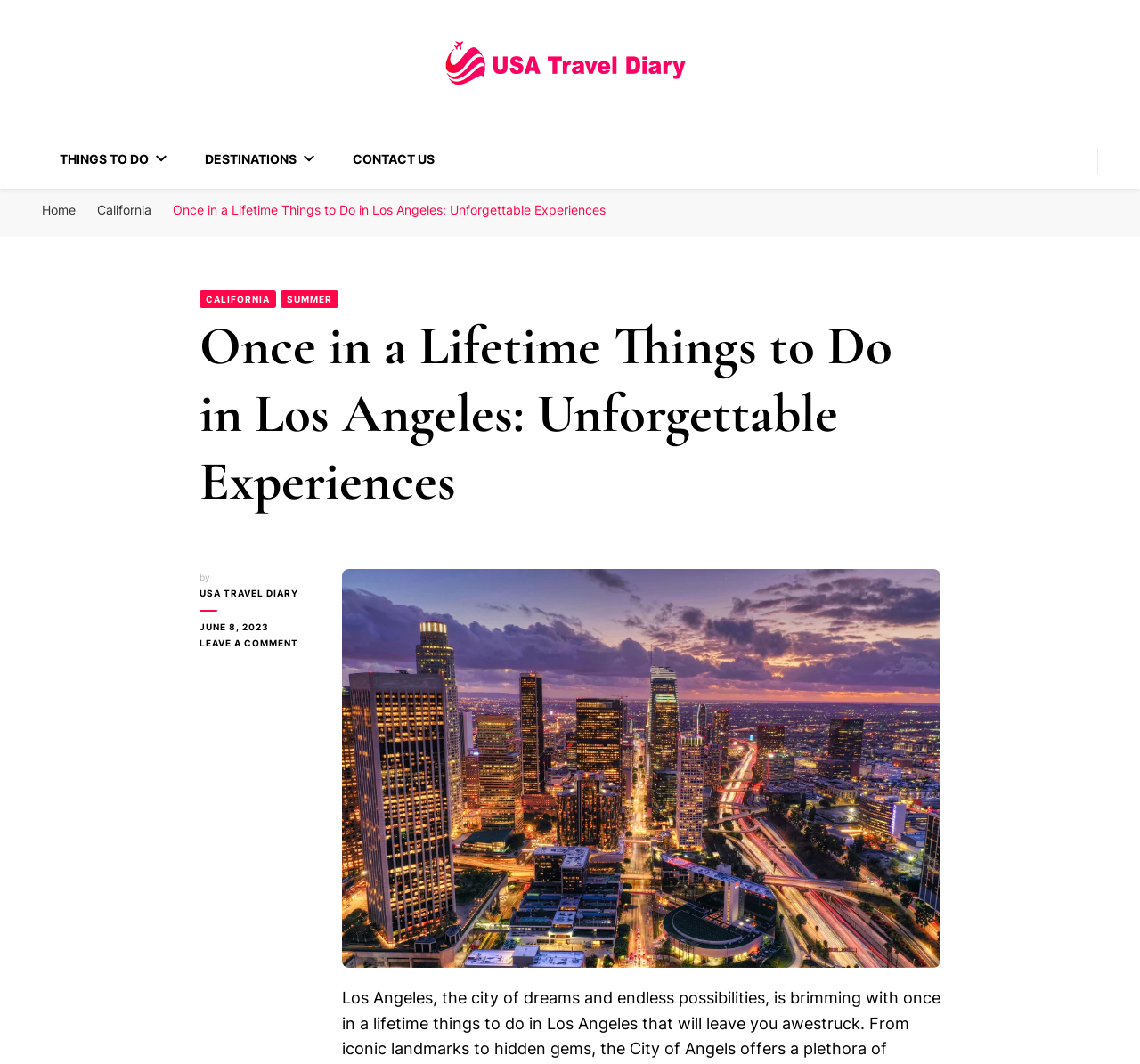Elaborate on the webpage's design and content in a detailed caption.

This webpage is about exploring the beauty of North America, specifically focusing on once-in-a-lifetime experiences in Los Angeles, California. At the top left corner, there is a logo of "USA Travel Diary" with a link to the website. Next to it, there is a heading that reads "Explore the Beauty of North America".

Below the heading, there are several links categorized into three sections: "THINGS TO DO", "DESTINATIONS", and "CONTACT US". The "THINGS TO DO" section has links to seasonal activities such as "SPRING", "SUMMER", "AUTUMN", and "WINTER", each with sub-links to specific events or activities like "TULIP FESTIVAL", "BEACHES", and "WHITE WATER RAFTING".

The "DESTINATIONS" section has links to various states in the US, including "NEW YORK", "CALIFORNIA", "FLORIDA", and "TEXAS", among others. The "CONTACT US" link is located at the top right corner.

The main content of the webpage is an article titled "Once in a Lifetime Things to Do in Los Angeles: Unforgettable Experiences". The article has a heading with the same title, followed by a subheading that reads "by USA TRAVEL DIARY" and a date "JUNE 8, 2023". There is also an image related to the article, which takes up most of the page.

At the top navigation bar, there are links to "Home", "California", and the current page "Once in a Lifetime Things to Do in Los Angeles: Unforgettable Experiences".